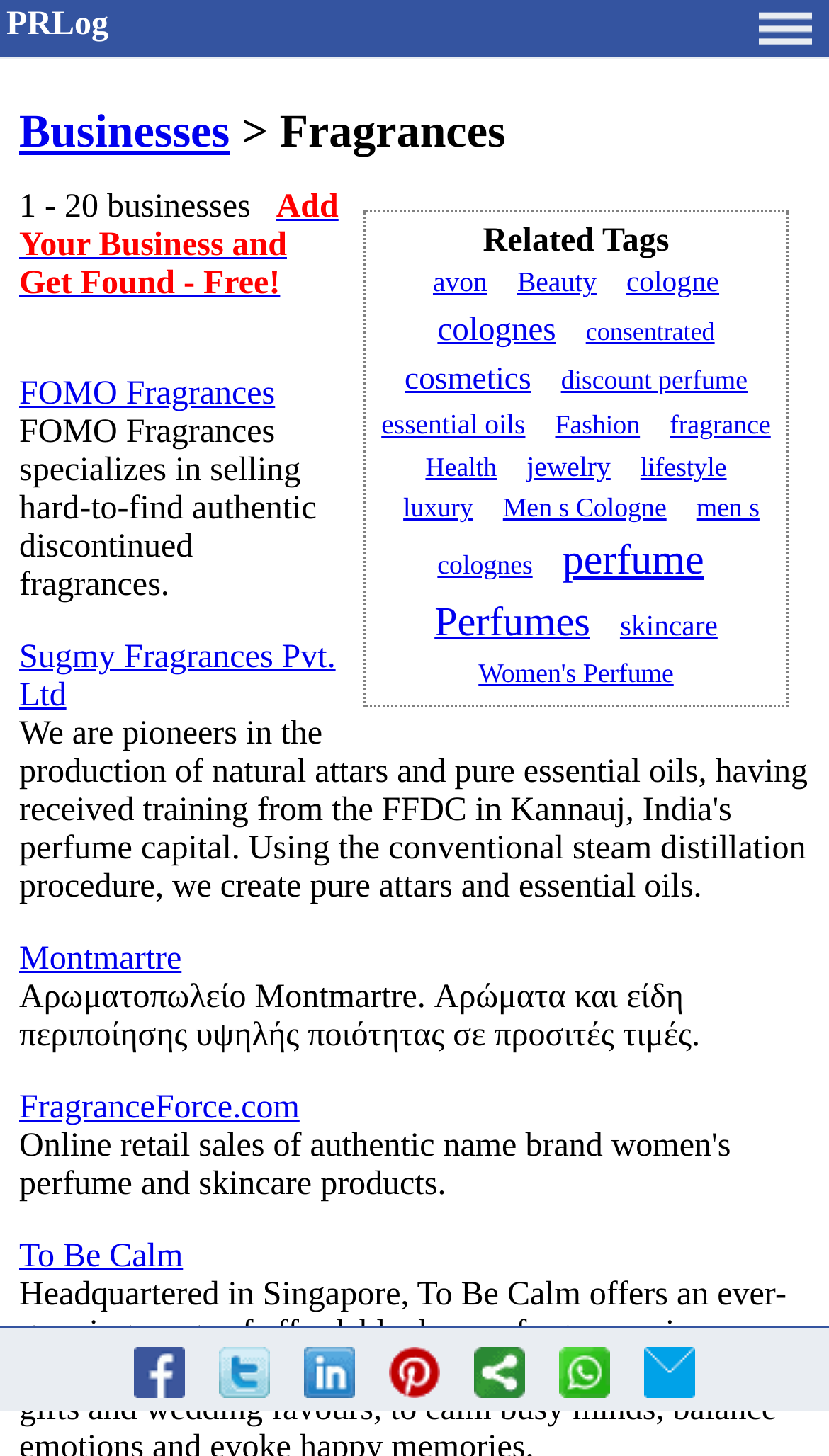Provide a one-word or brief phrase answer to the question:
How can I add my business to this directory?

Add Your Business and Get Found - Free!